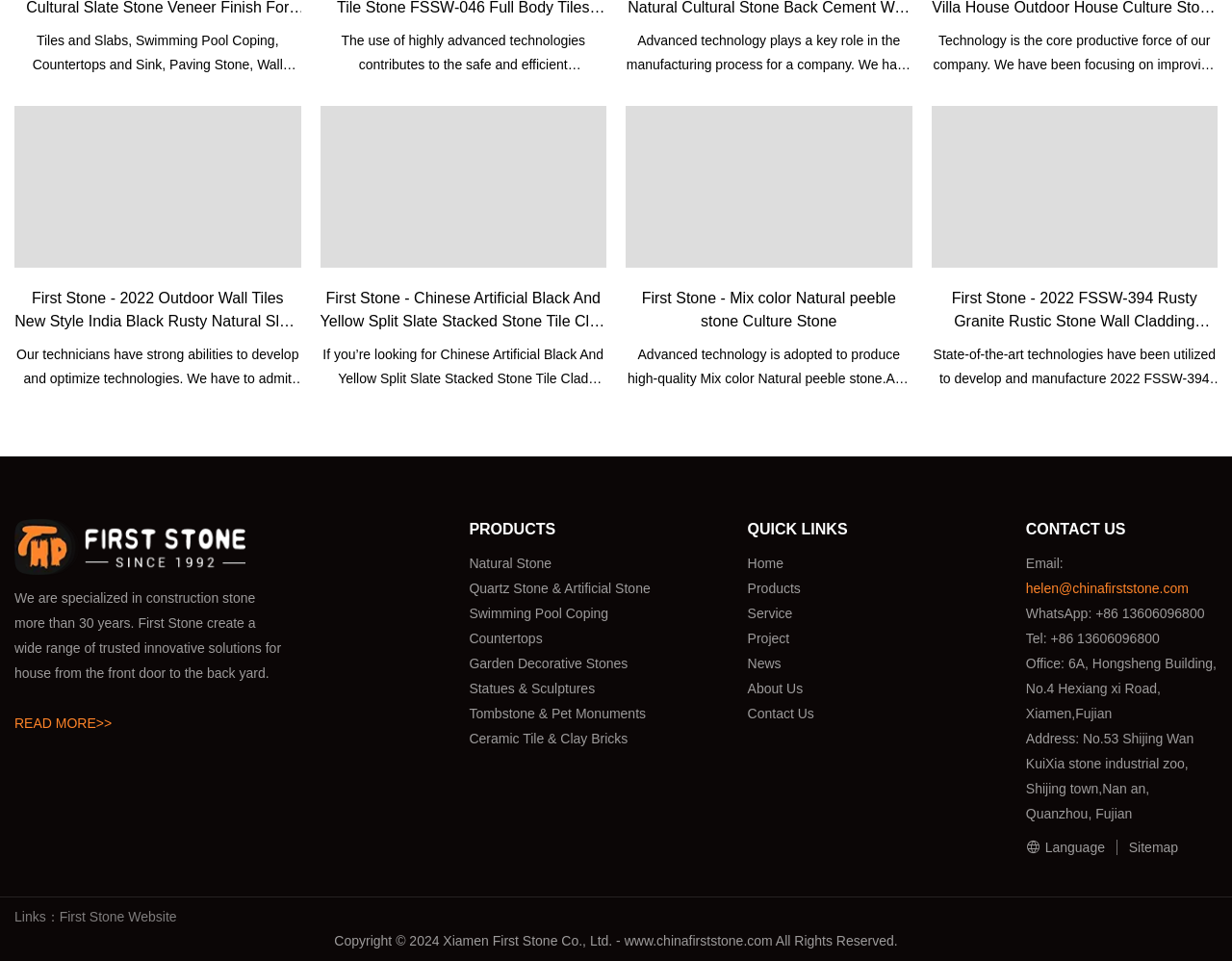Bounding box coordinates are given in the format (top-left x, top-left y, bottom-right x, bottom-right y). All values should be floating point numbers between 0 and 1. Provide the bounding box coordinate for the UI element described as: Tombstone & Pet Monuments

[0.381, 0.735, 0.527, 0.751]